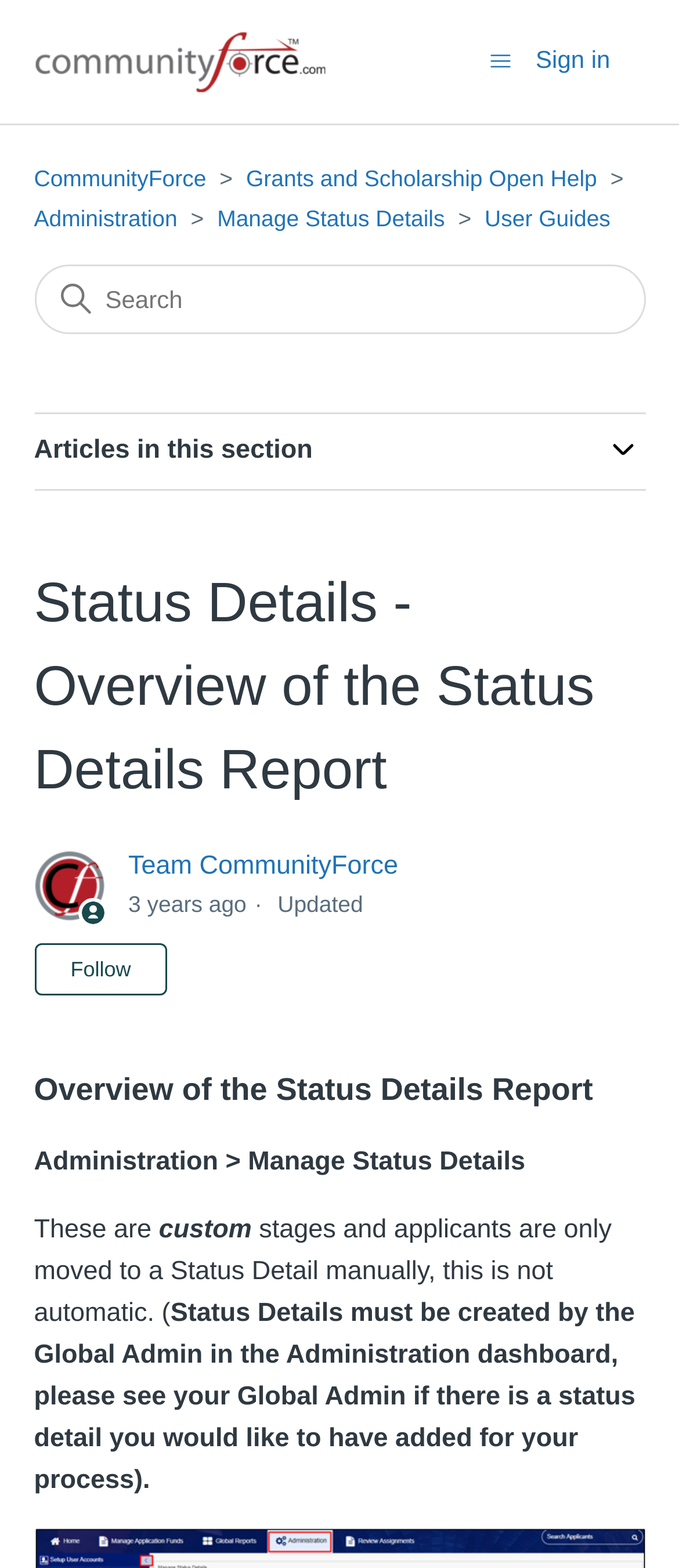Can you find the bounding box coordinates for the element that needs to be clicked to execute this instruction: "Search"? The coordinates should be given as four float numbers between 0 and 1, i.e., [left, top, right, bottom].

[0.05, 0.169, 0.95, 0.213]